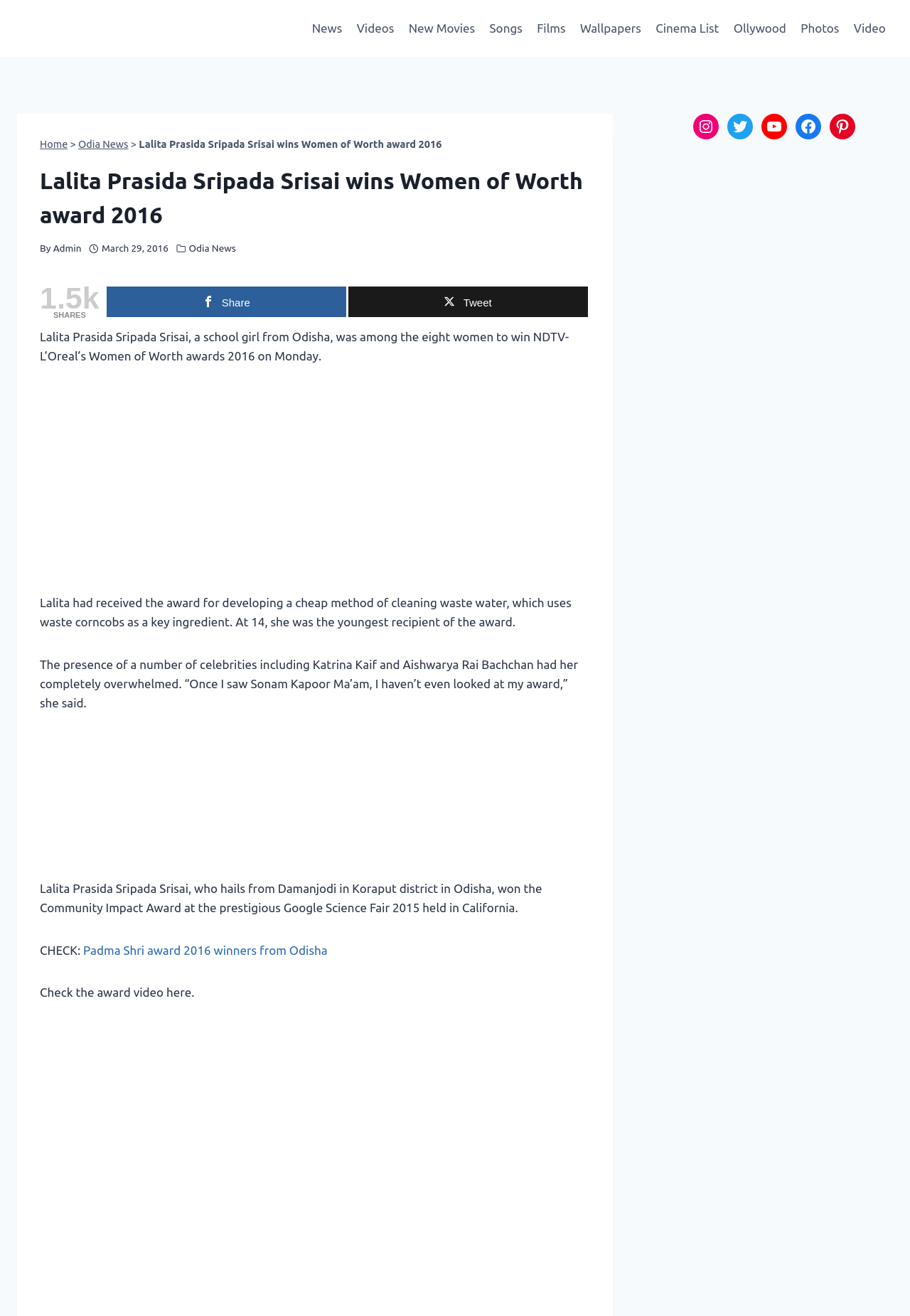Identify the bounding box coordinates of the clickable region to carry out the given instruction: "Click on the 'News' link".

[0.335, 0.009, 0.384, 0.034]